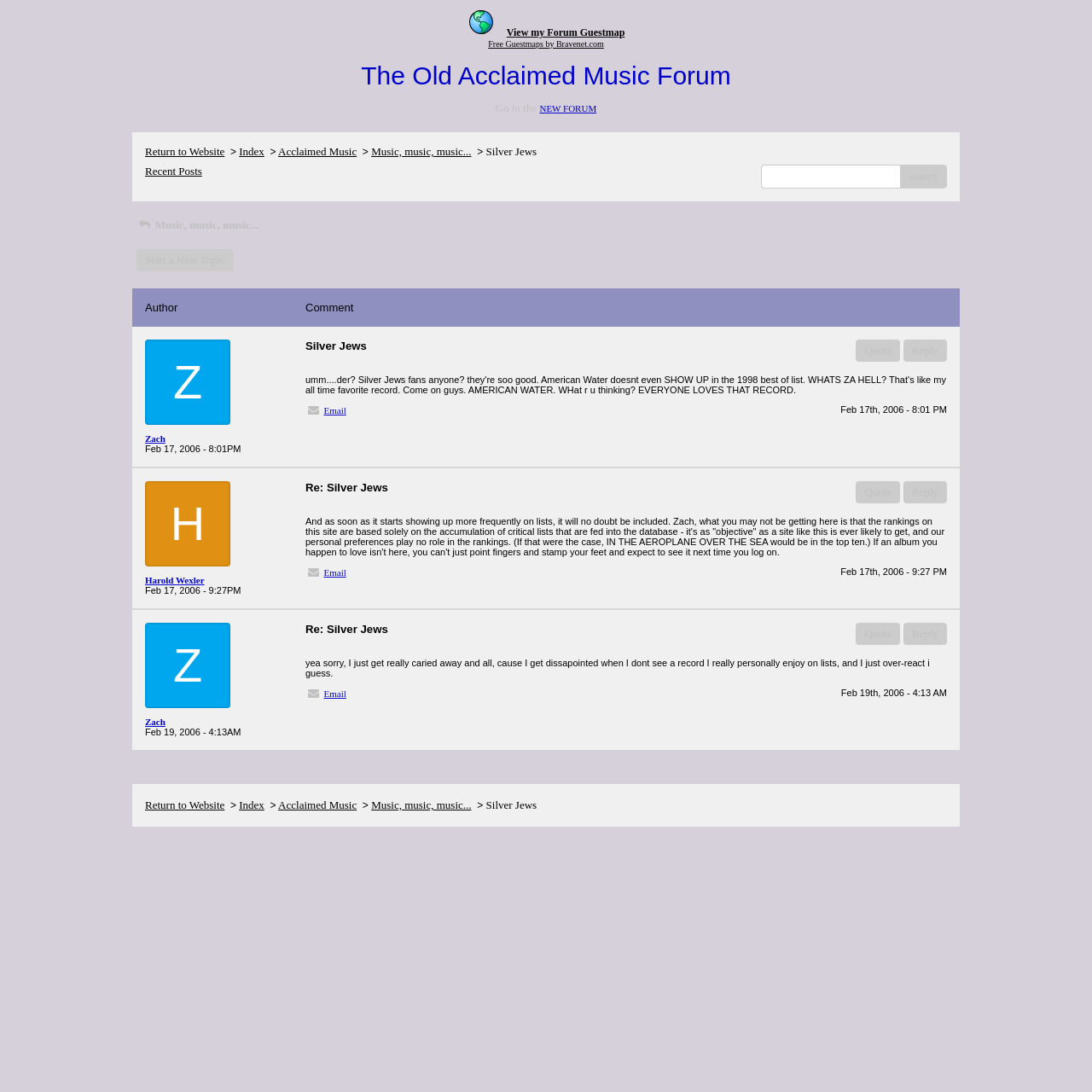How many reply buttons are there on the page?
Answer the question with a single word or phrase by looking at the picture.

3